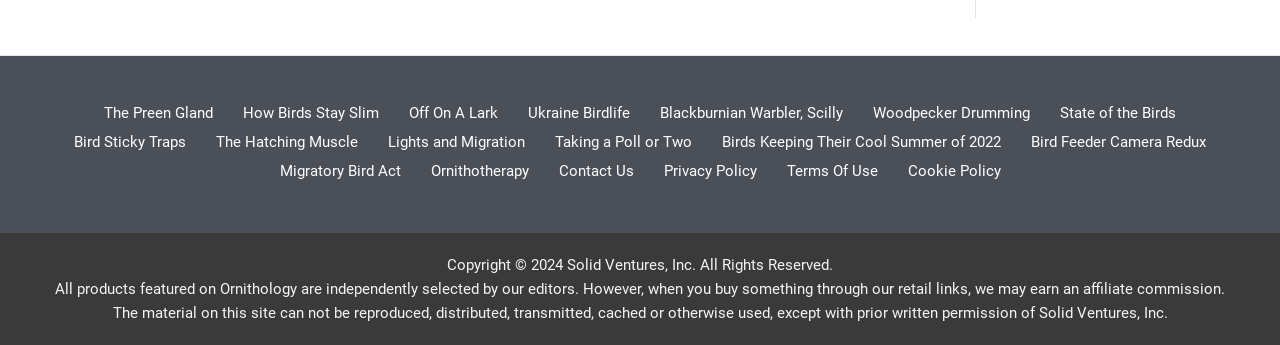What is the topic of the website?
Look at the screenshot and respond with a single word or phrase.

Ornithology